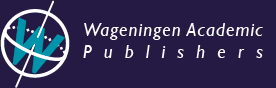What fields does Wageningen Academic Publishers focus on?
Please provide a single word or phrase as your answer based on the screenshot.

Agriculture, food, and environmental sciences